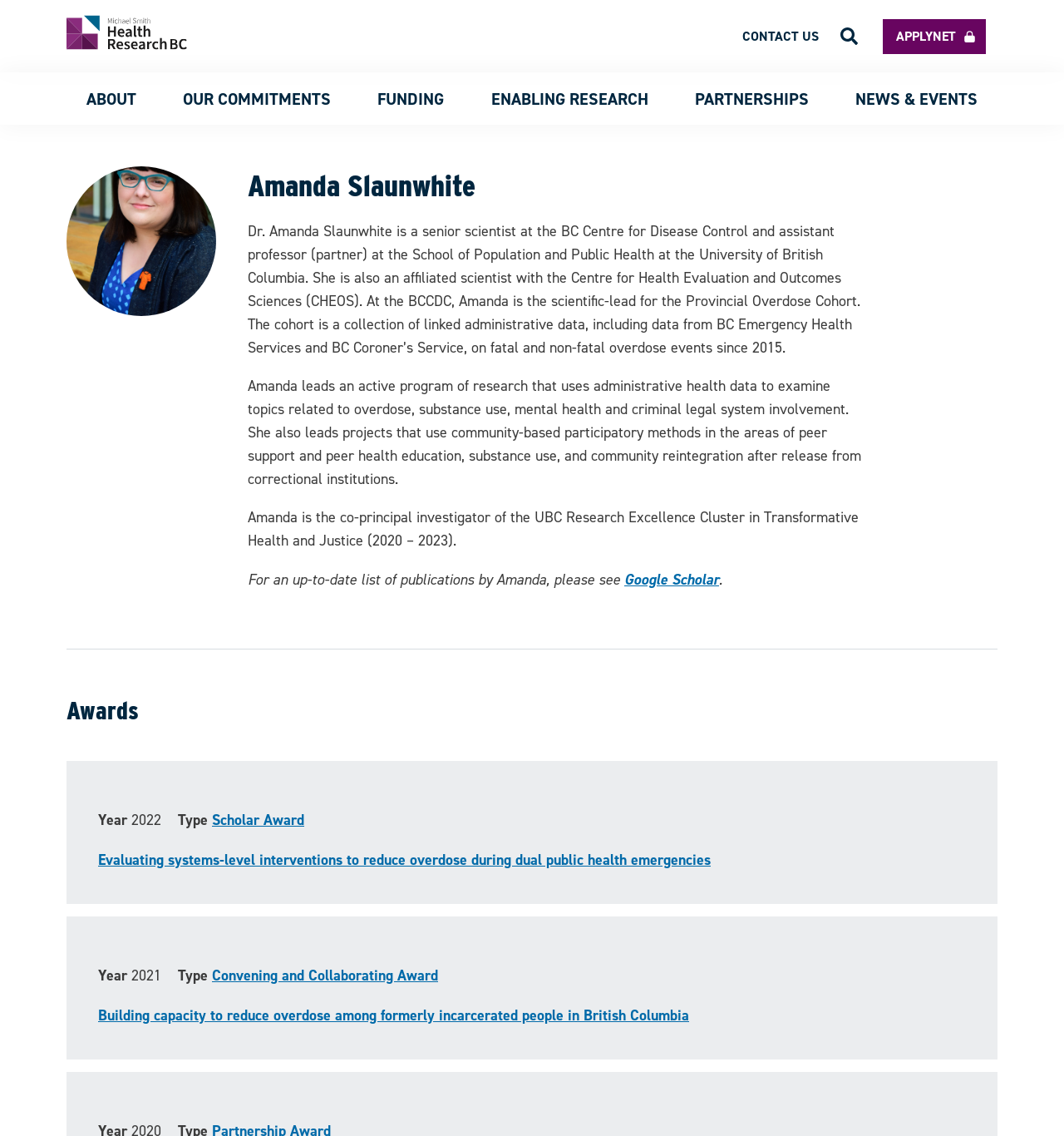What is Amanda Slaunwhite's profession?
Using the visual information, answer the question in a single word or phrase.

Senior scientist